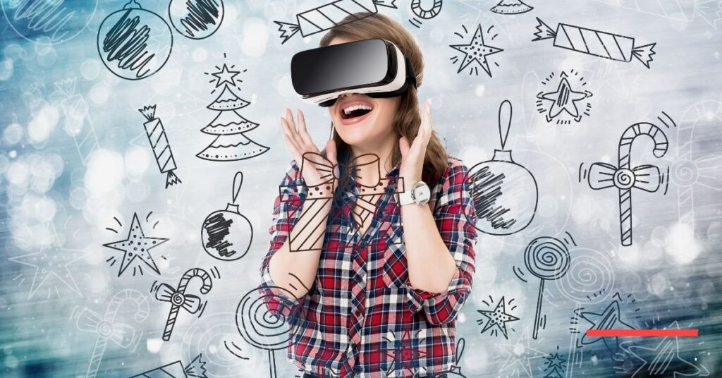What type of objects are surrounding the woman?
From the image, respond using a single word or phrase.

Christmas-themed objects